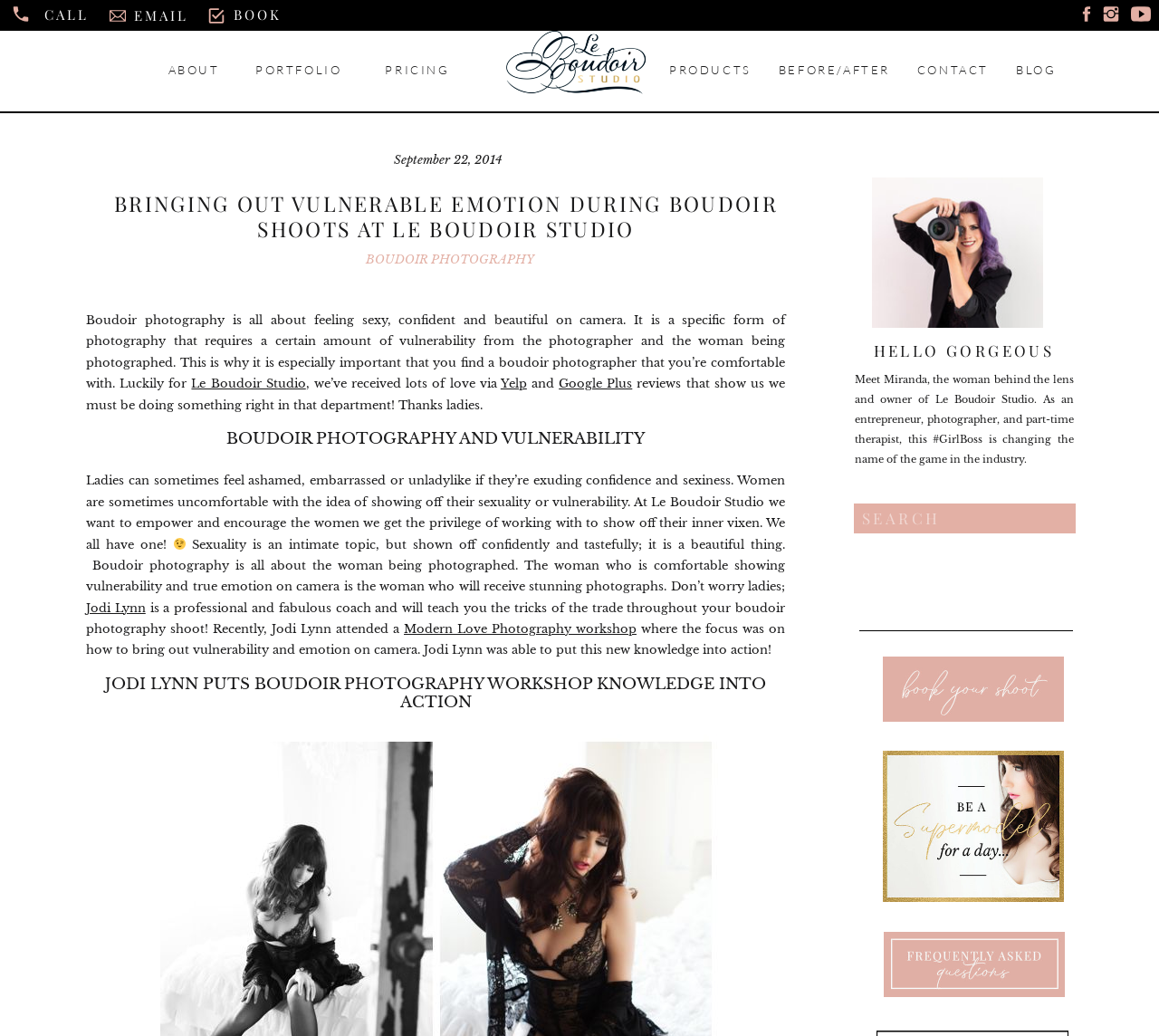Please provide a brief answer to the following inquiry using a single word or phrase:
What is the name of the studio?

Le Boudoir Studio